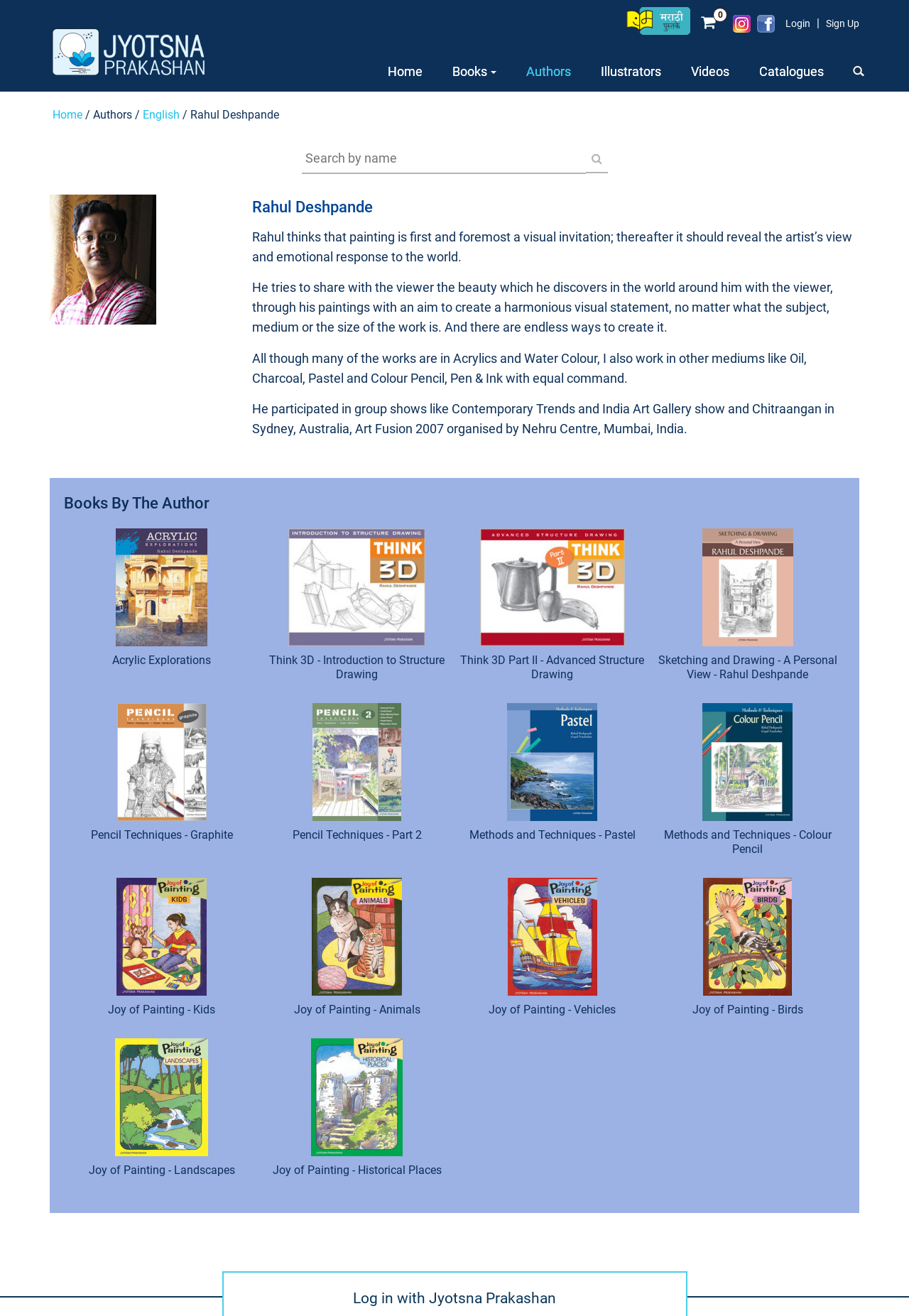Can you provide the bounding box coordinates for the element that should be clicked to implement the instruction: "Go to the 'Home' page"?

[0.411, 0.044, 0.48, 0.065]